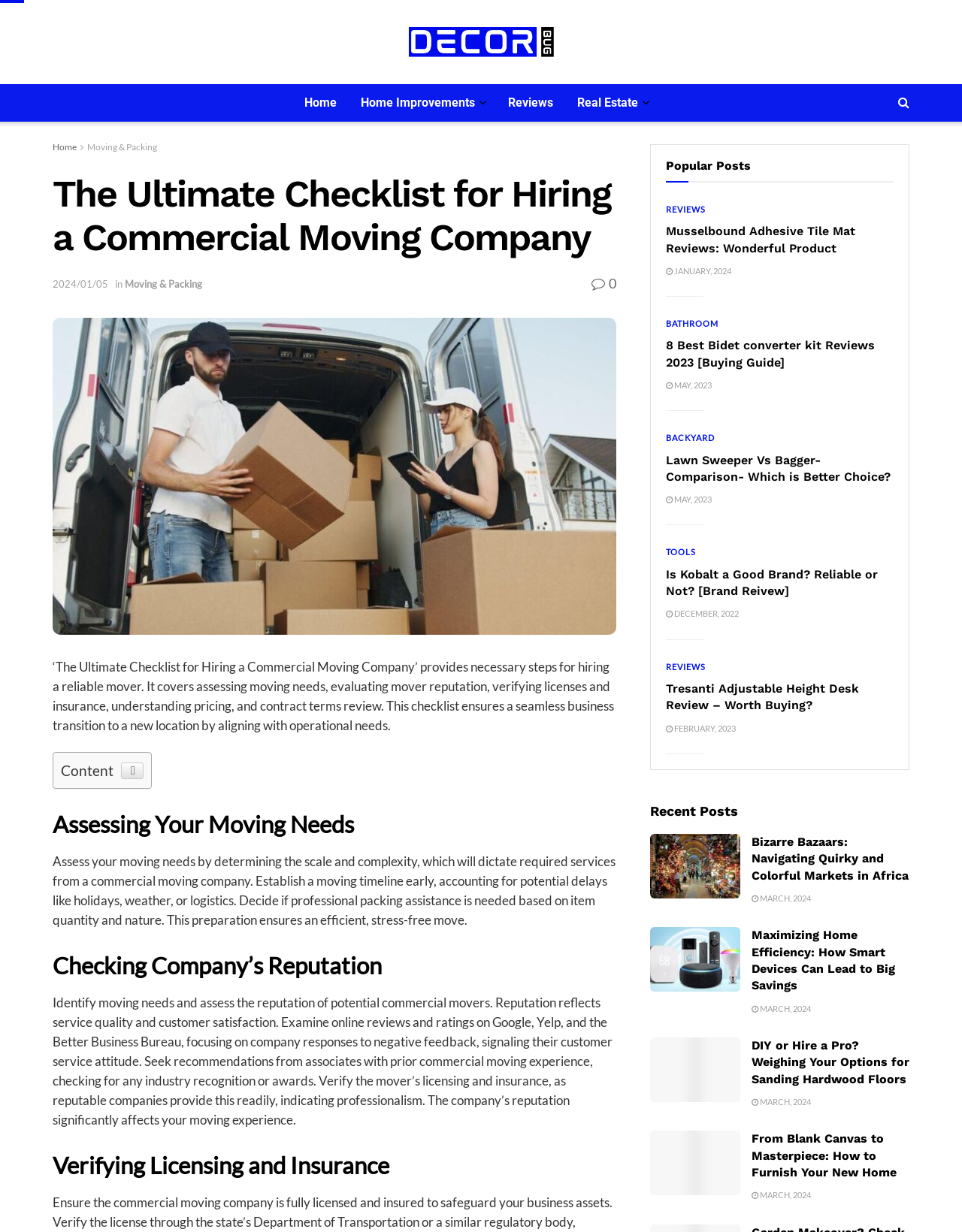Generate the text content of the main heading of the webpage.

The Ultimate Checklist for Hiring a Commercial Moving Company